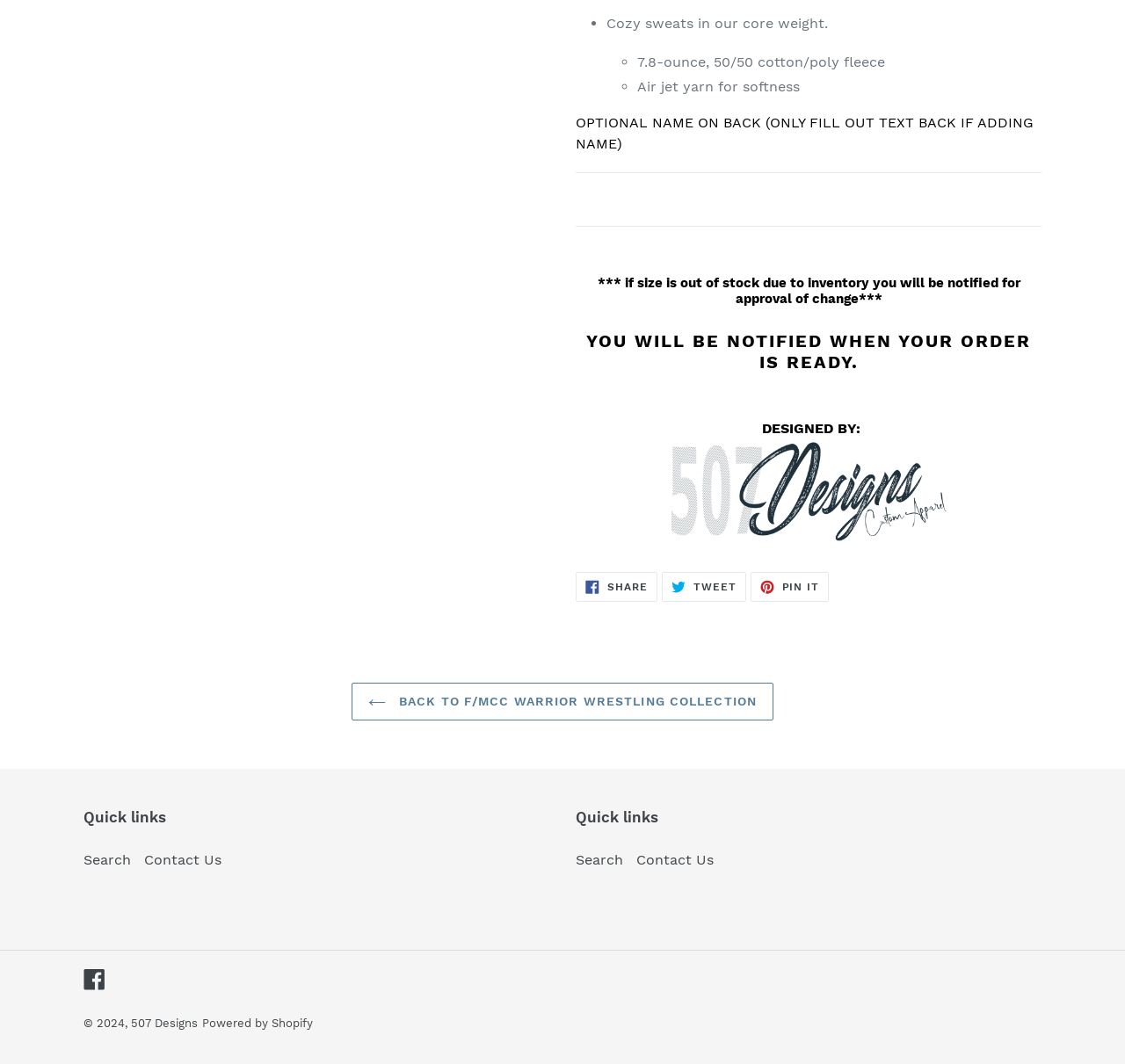Locate the bounding box coordinates of the clickable part needed for the task: "Search".

[0.074, 0.8, 0.116, 0.815]